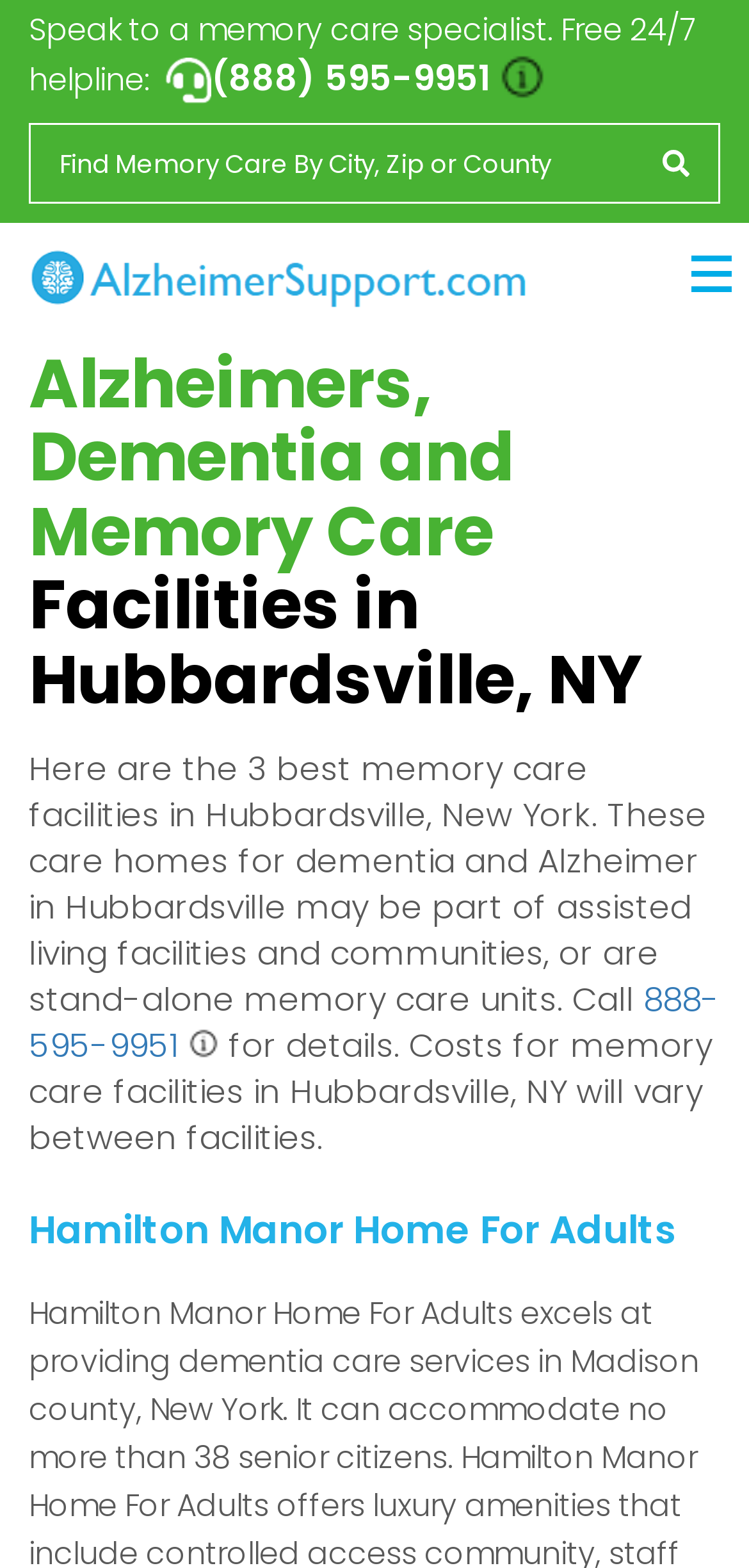How many memory care facilities are listed?
Please give a well-detailed answer to the question.

The webpage lists 3 memory care facilities in Hubbardsville, NY, as indicated by the heading 'Here are the 3 best memory care facilities in Hubbardsville, New York.'